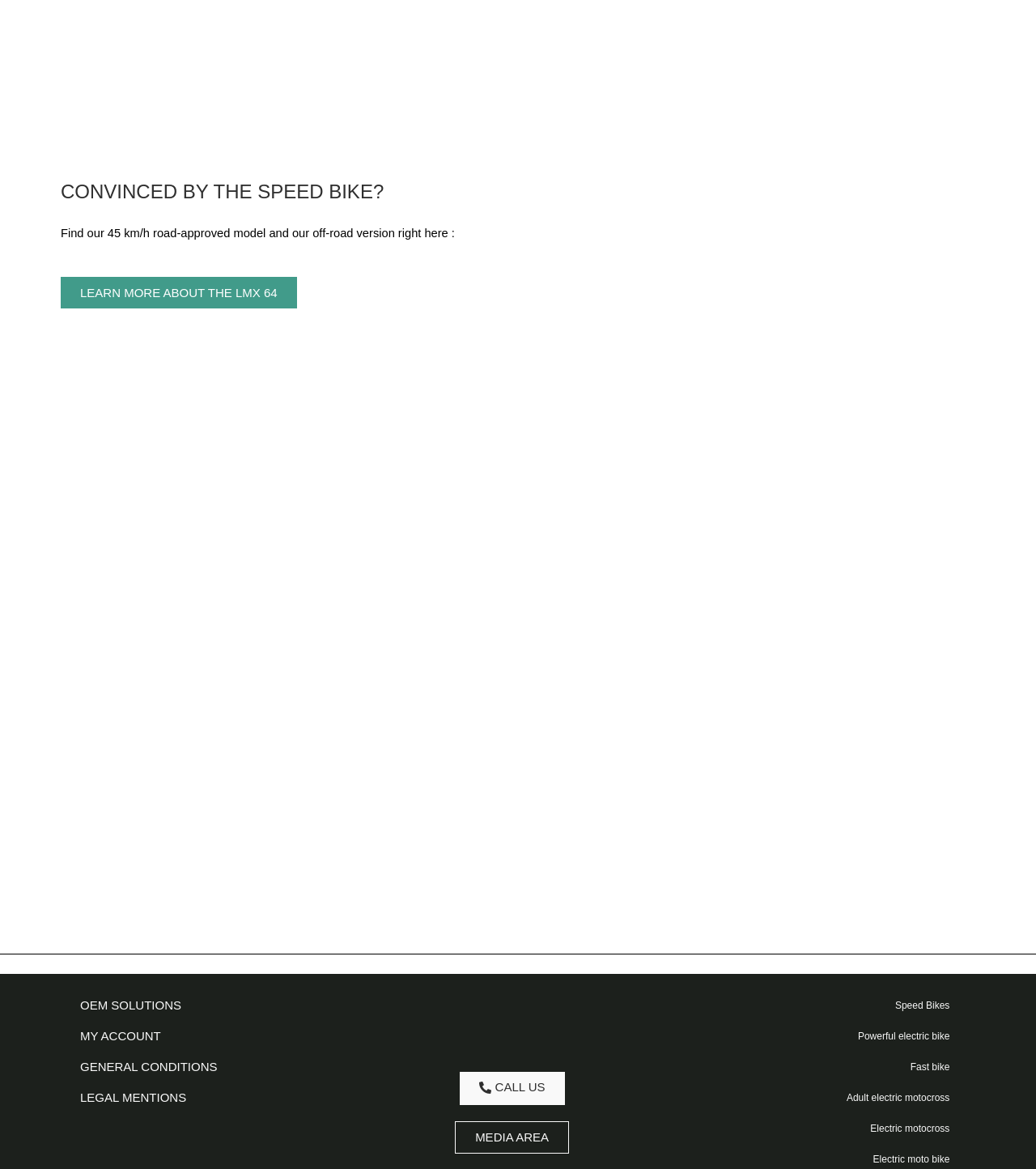How many links are there in the footer section?
Answer the question in a detailed and comprehensive manner.

The webpage has a footer section with links to 'OEM SOLUTIONS', 'MY ACCOUNT', 'GENERAL CONDITIONS', 'LEGAL MENTIONS', 'CALL US', 'MEDIA AREA', and 'Speed Bikes', which suggests that there are at least 7 links in the footer section.